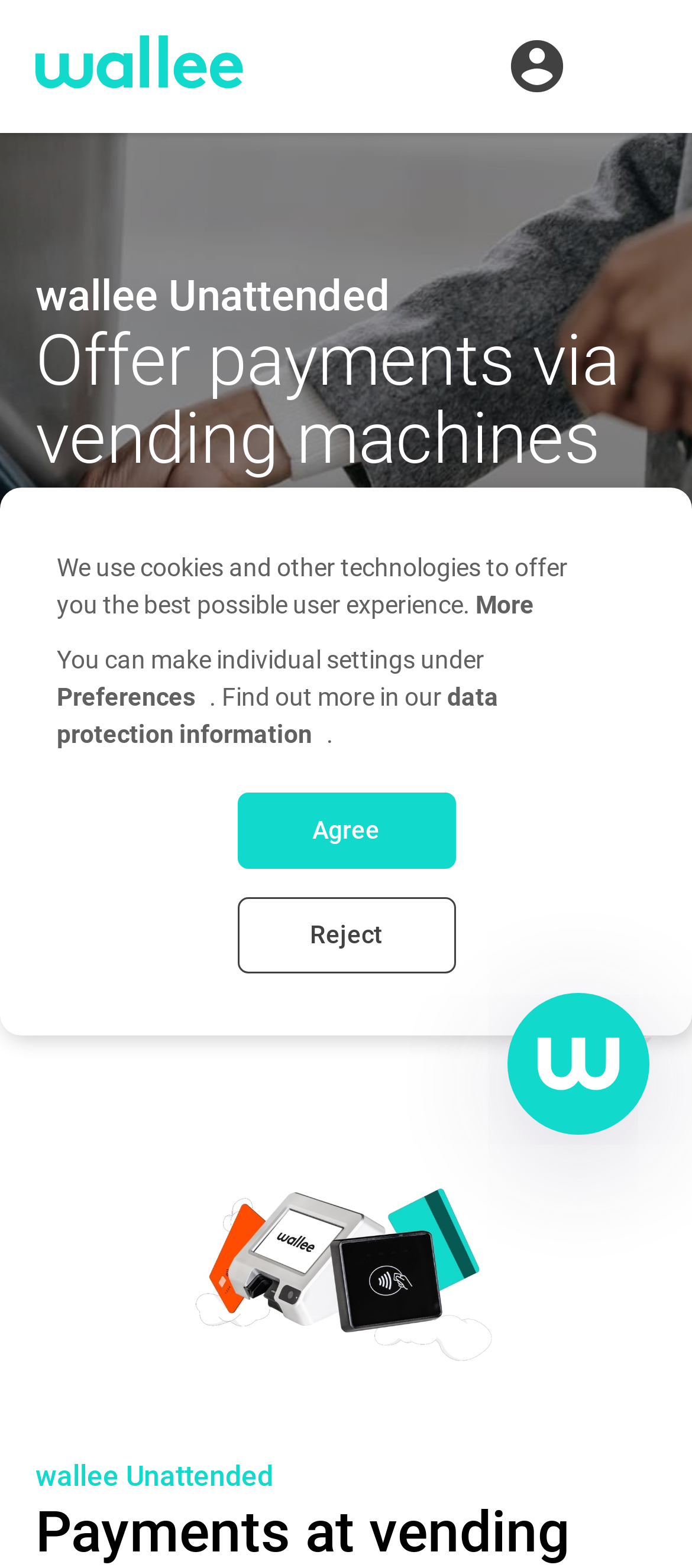Using the provided element description: "parent_node: account_circle", identify the bounding box coordinates. The coordinates should be four floats between 0 and 1 in the order [left, top, right, bottom].

[0.051, 0.023, 0.351, 0.057]